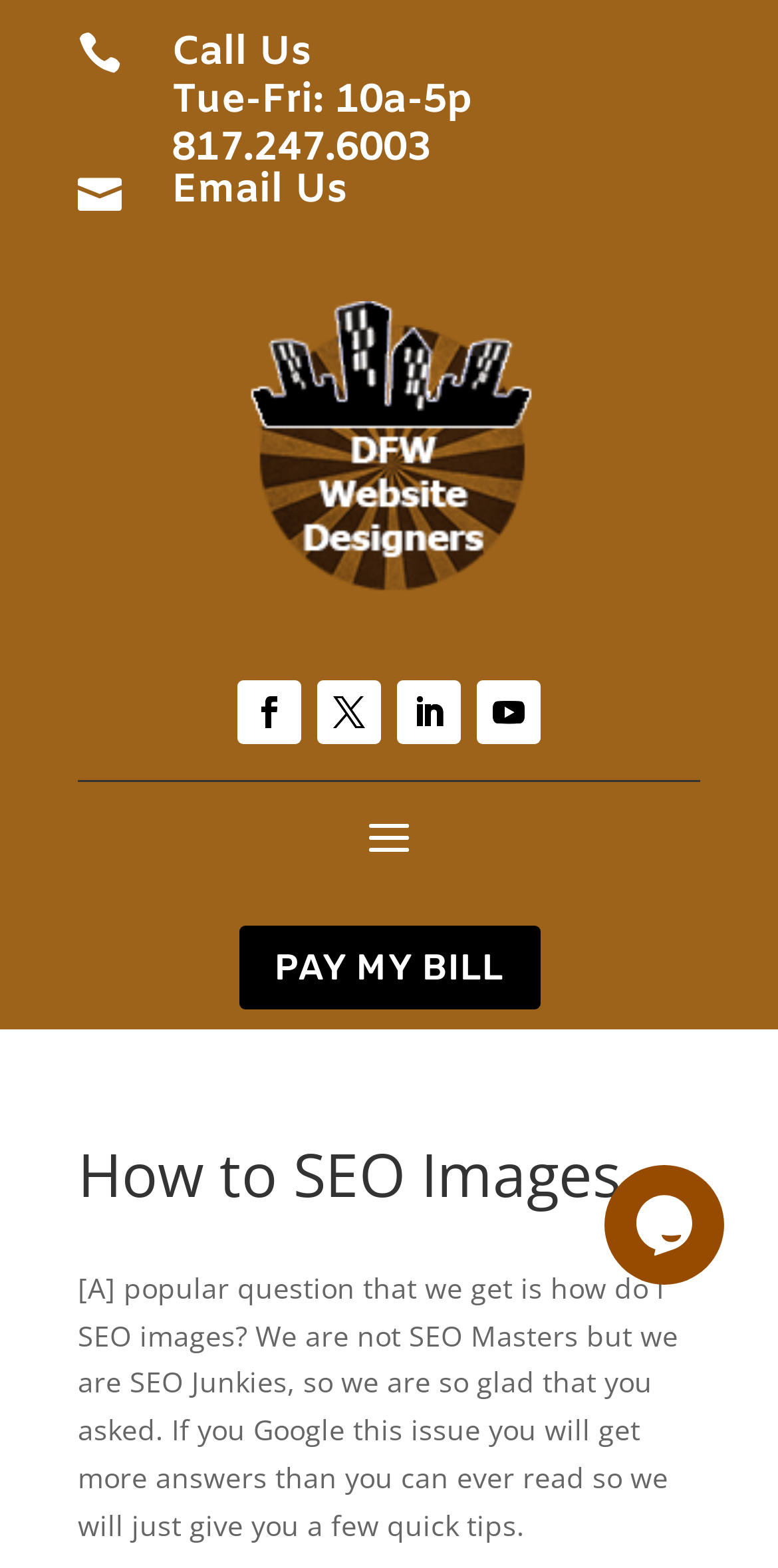Could you determine the bounding box coordinates of the clickable element to complete the instruction: "Email Us"? Provide the coordinates as four float numbers between 0 and 1, i.e., [left, top, right, bottom].

[0.221, 0.105, 0.446, 0.139]